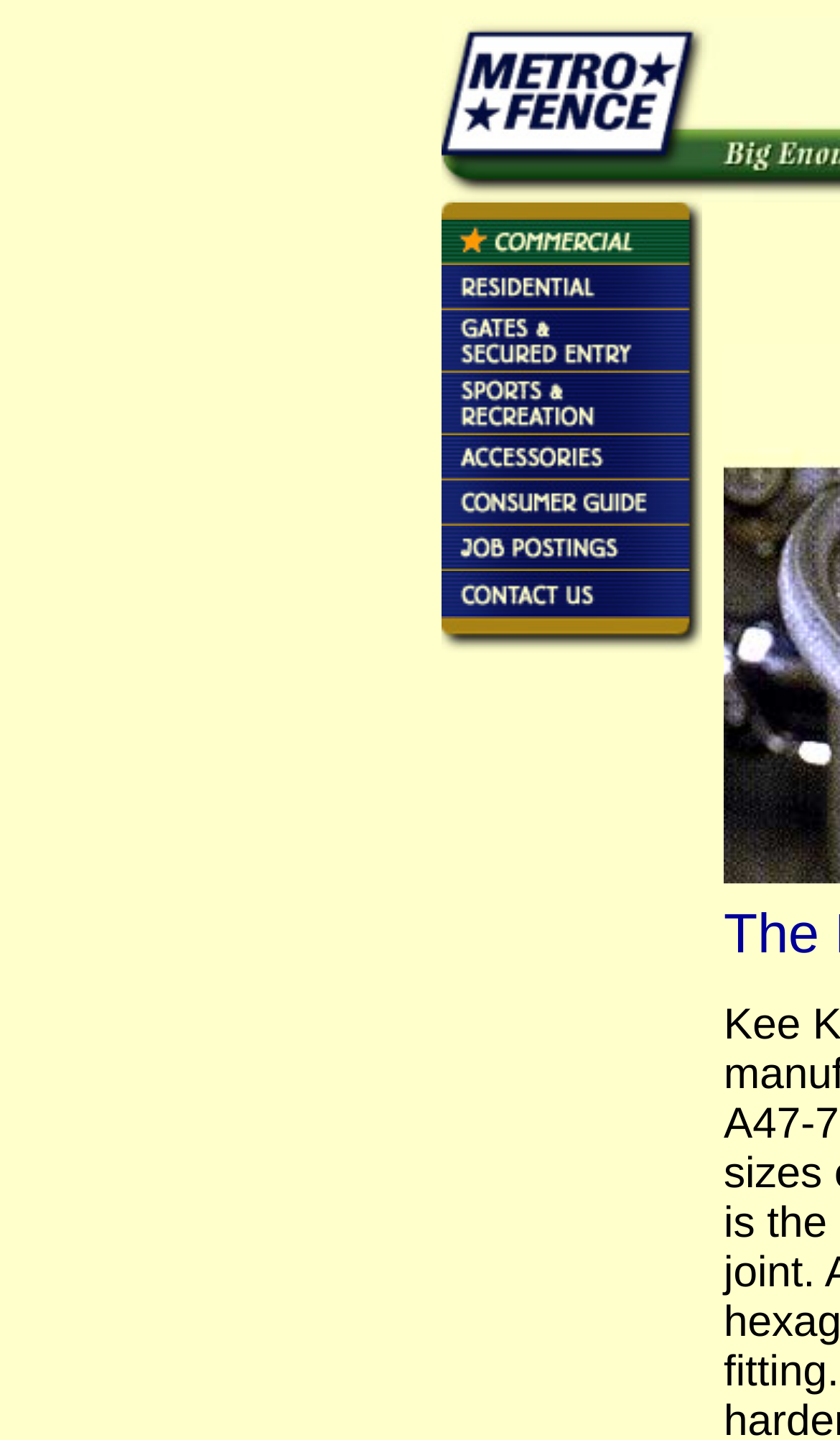Is the webpage organized in a table format?
Based on the screenshot, respond with a single word or phrase.

Yes